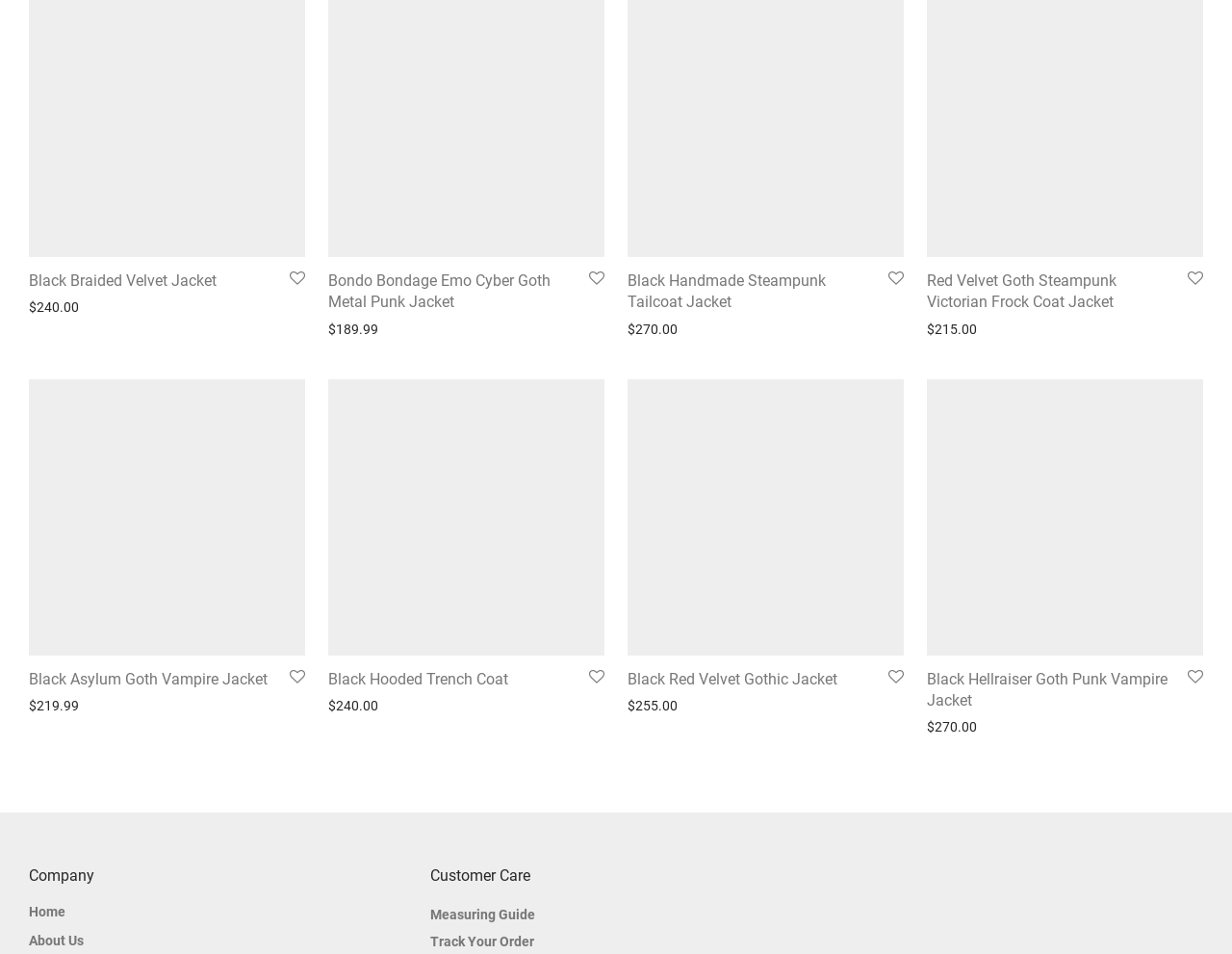Please identify the bounding box coordinates of the element that needs to be clicked to execute the following command: "Check price of 'Black Hellraiser Goth Punk Vampire Jacket'". Provide the bounding box using four float numbers between 0 and 1, formatted as [left, top, right, bottom].

[0.759, 0.754, 0.793, 0.77]